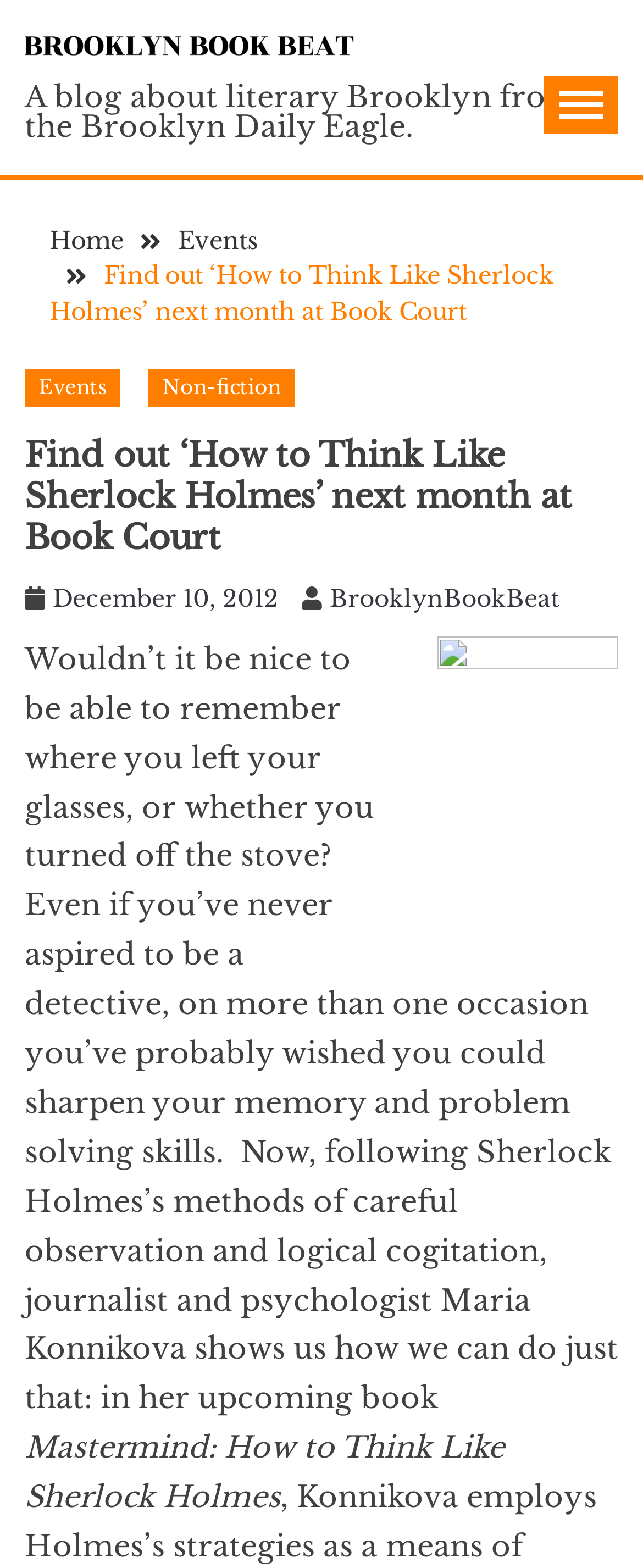Extract the heading text from the webpage.

Find out ‘How to Think Like Sherlock Holmes’ next month at Book Court